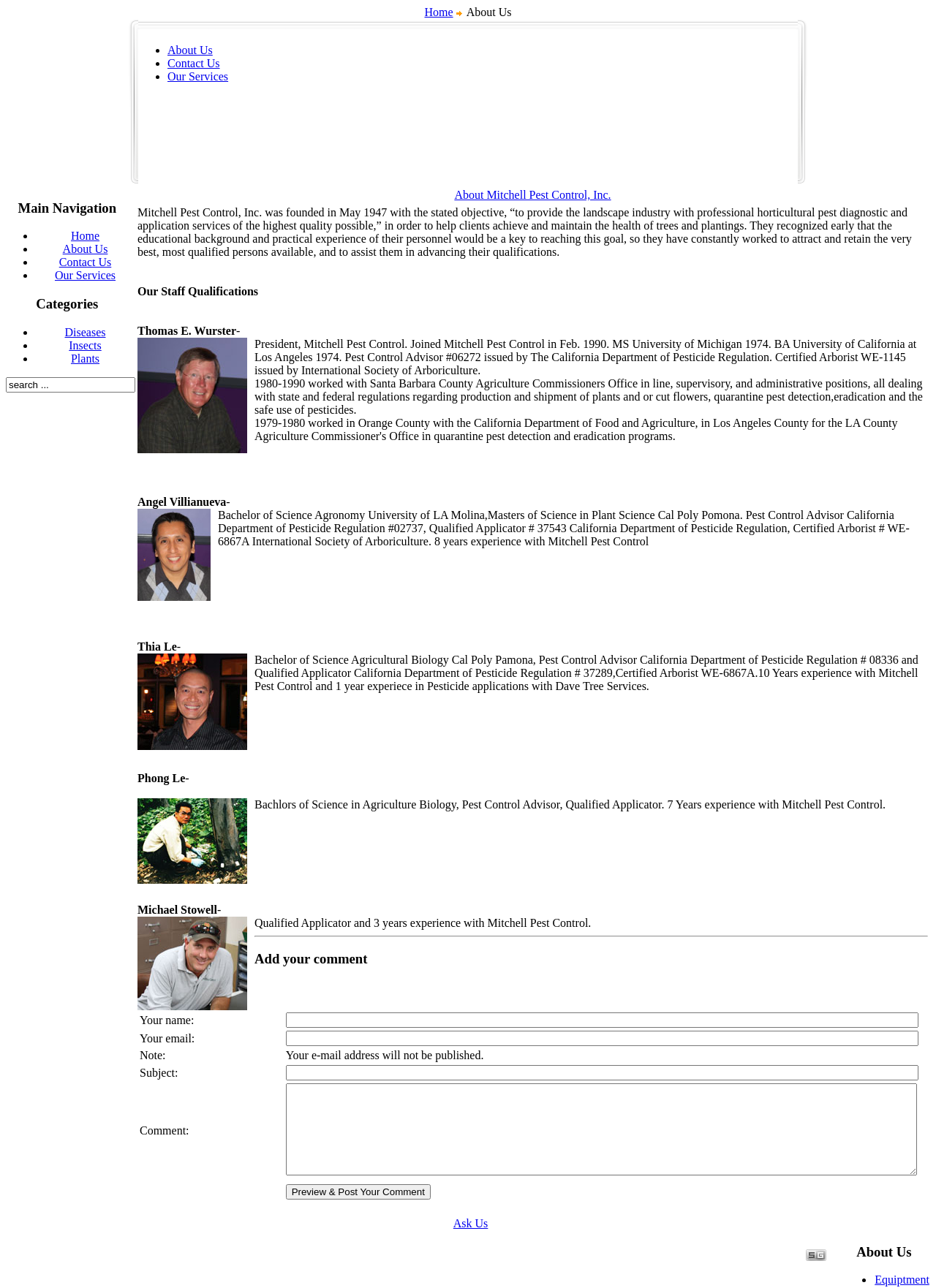Locate the coordinates of the bounding box for the clickable region that fulfills this instruction: "click Home".

[0.454, 0.005, 0.484, 0.014]